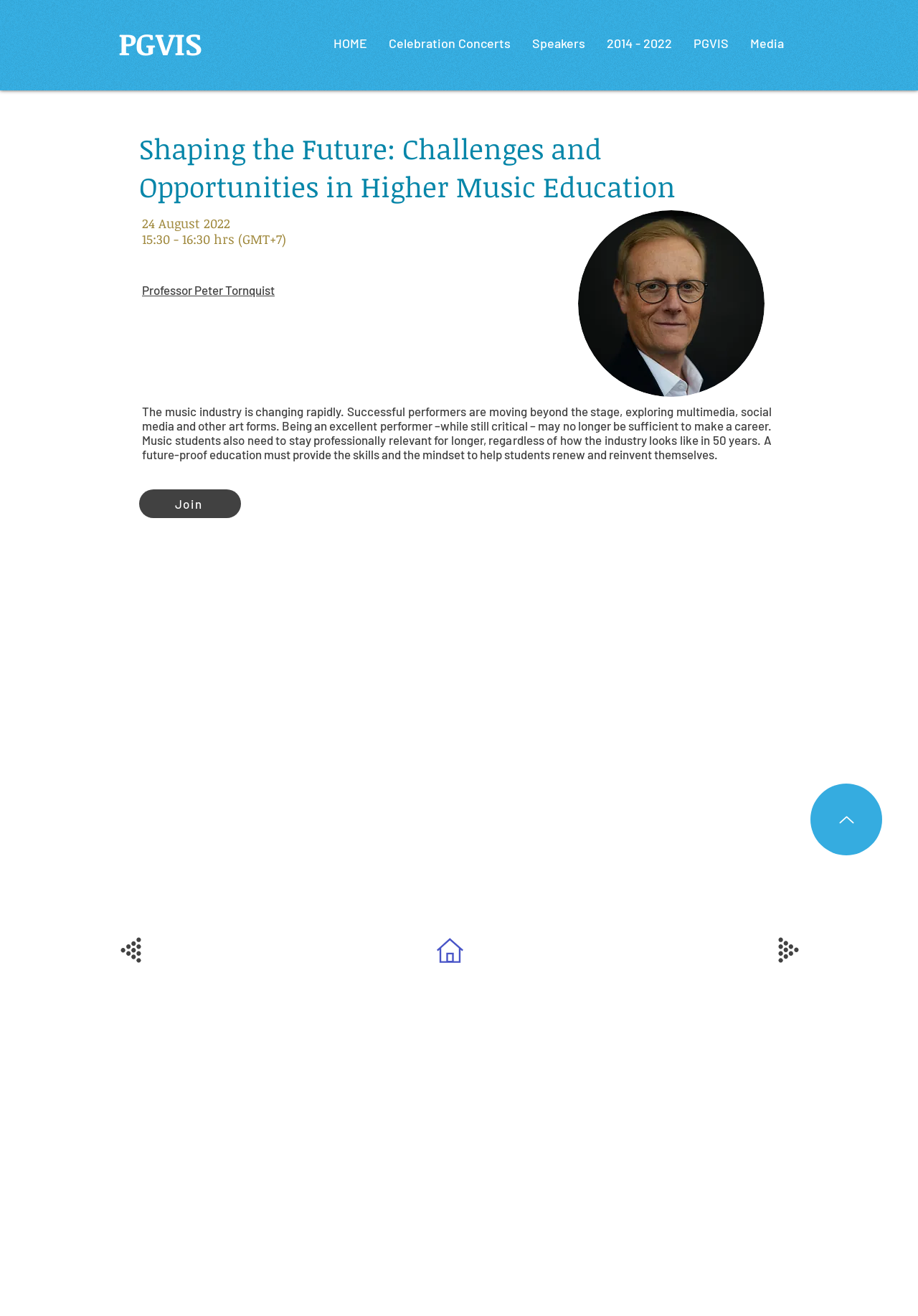What is the purpose of the 'Join' button?
Using the visual information, answer the question in a single word or phrase.

To join the event